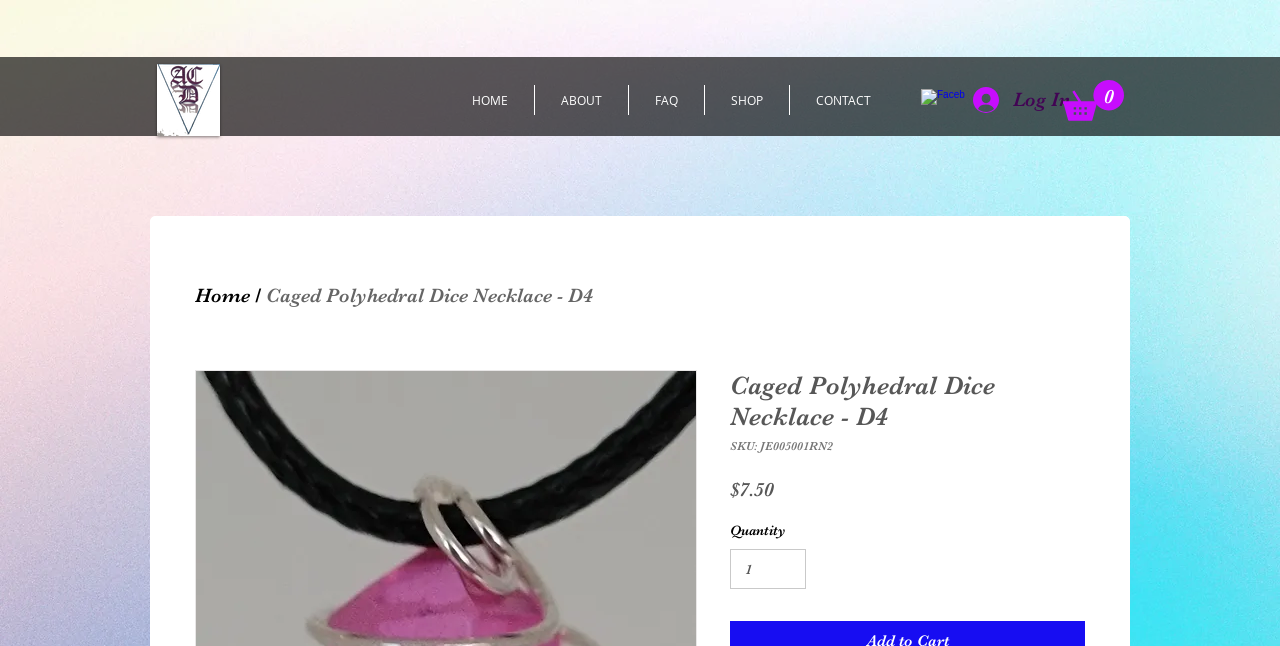Can you determine the bounding box coordinates of the area that needs to be clicked to fulfill the following instruction: "Change the quantity"?

[0.57, 0.849, 0.63, 0.912]